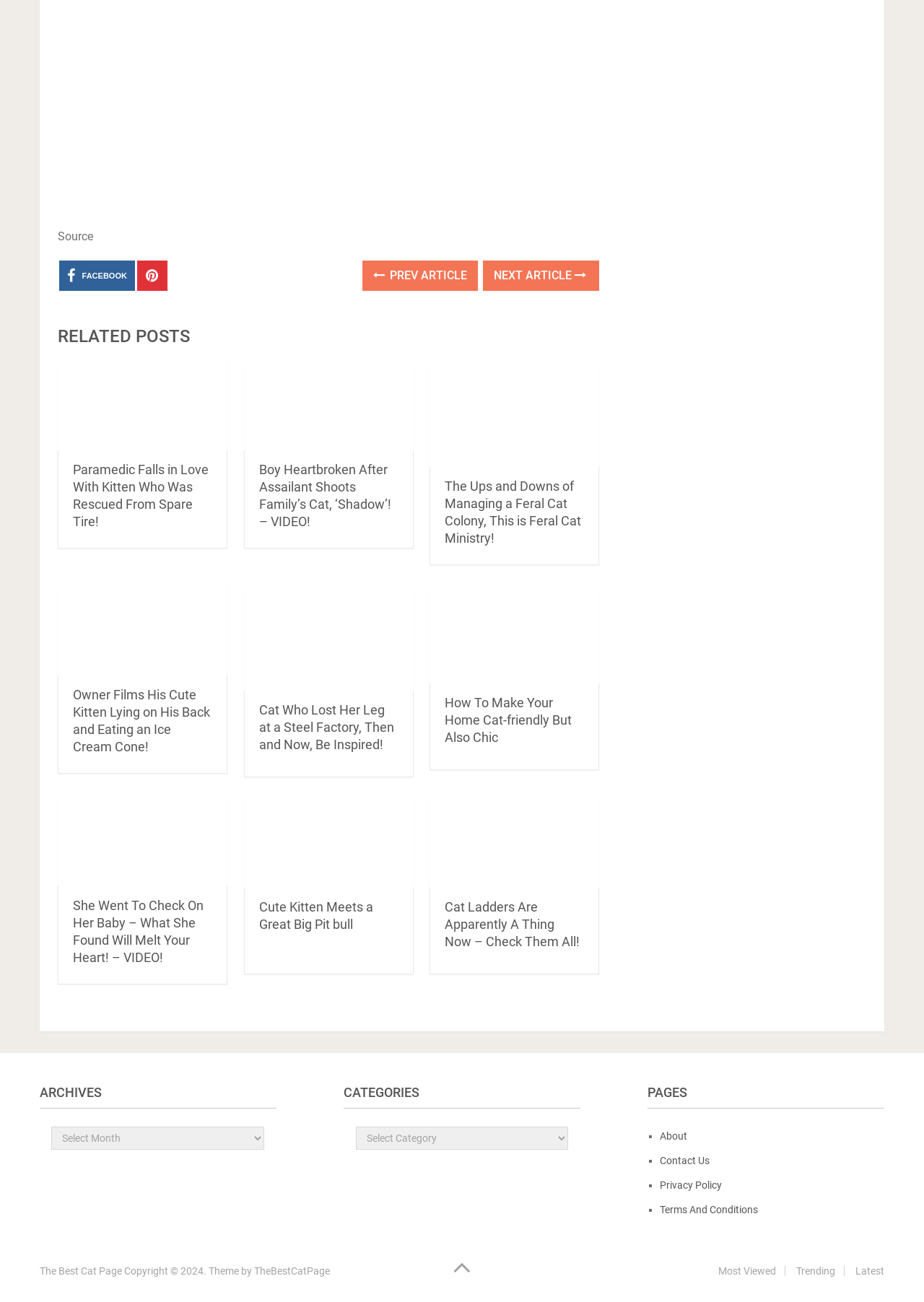Locate the bounding box coordinates of the clickable part needed for the task: "Click on the 'Ted Lightfoot Consulting' image".

None